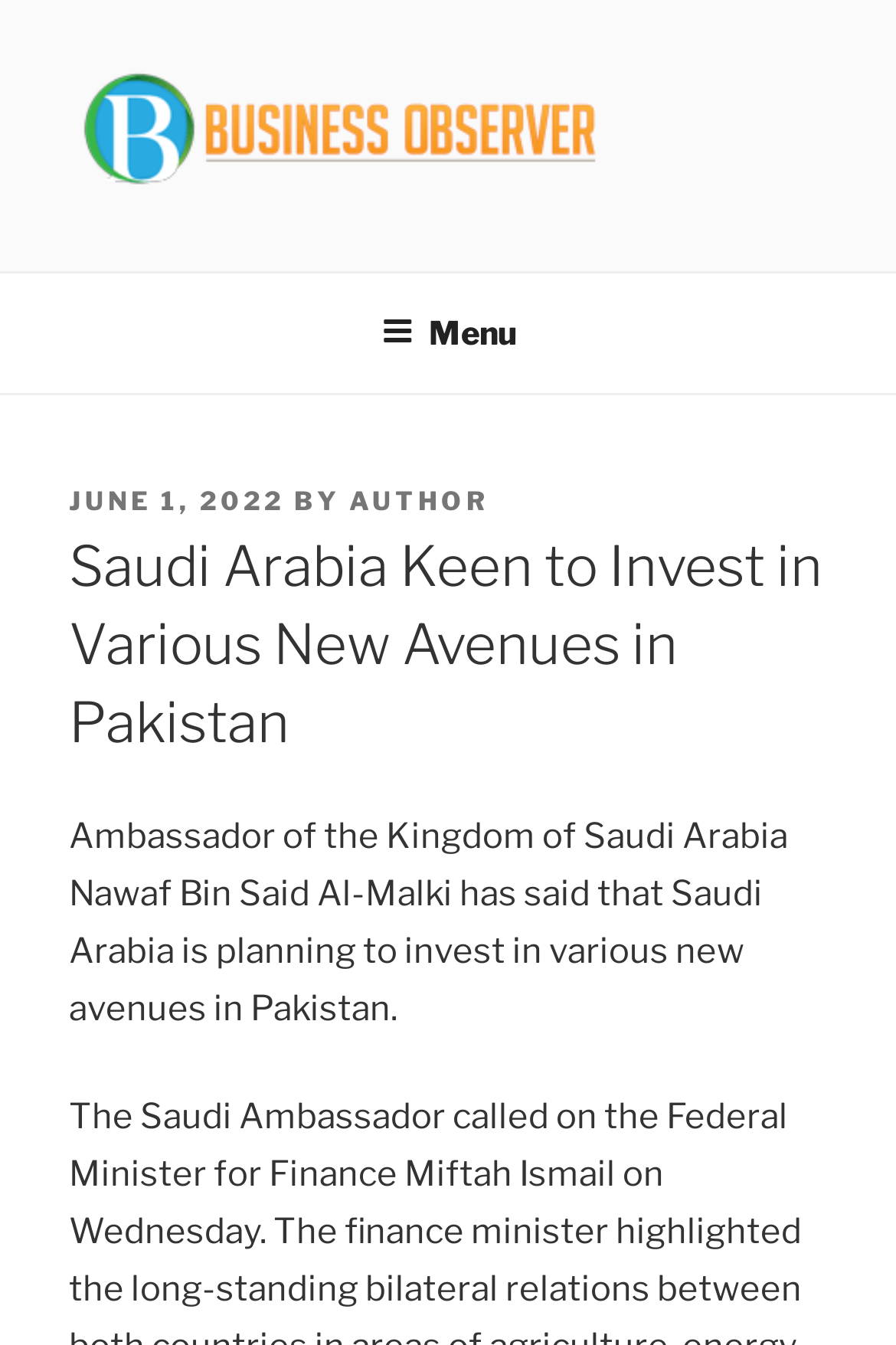Identify the bounding box for the UI element specified in this description: "Business Observer". The coordinates must be four float numbers between 0 and 1, formatted as [left, top, right, bottom].

[0.077, 0.176, 0.861, 0.225]